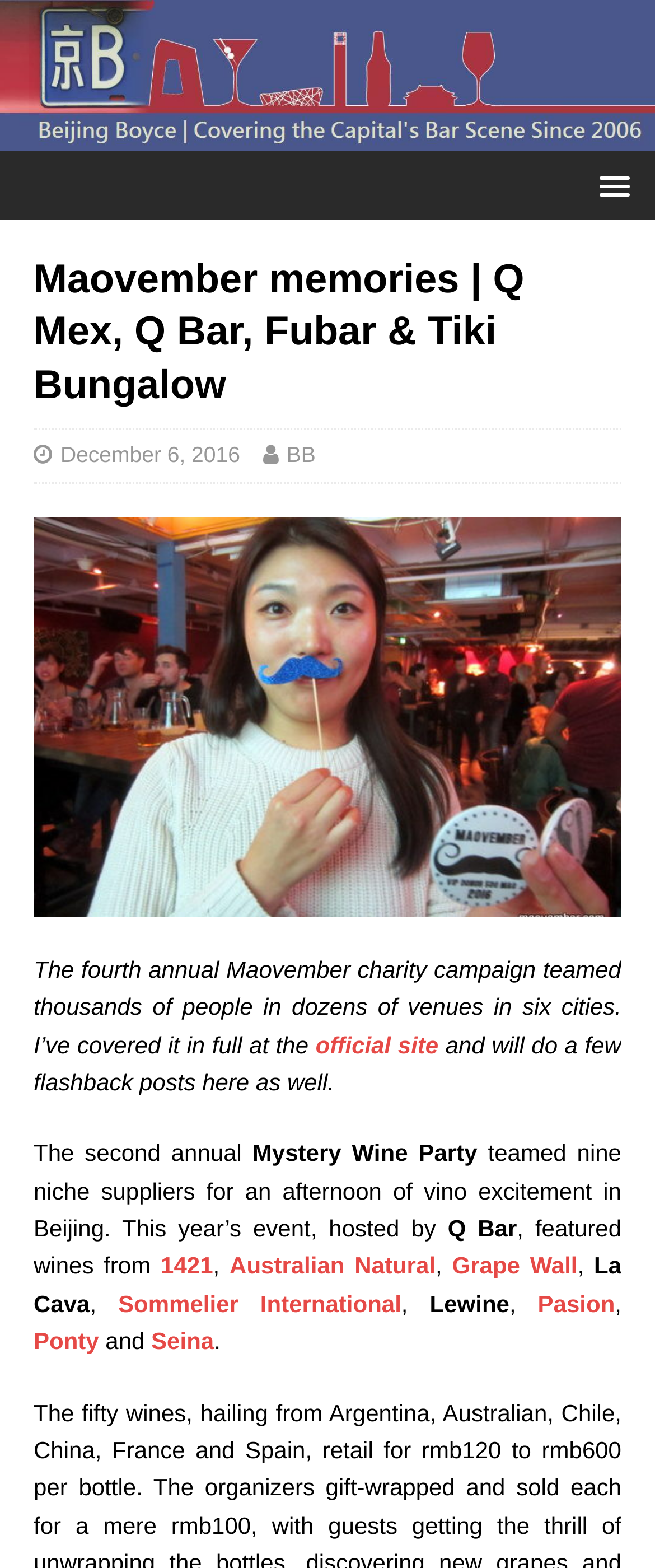Select the bounding box coordinates of the element I need to click to carry out the following instruction: "Visit Beijing Boyce".

[0.0, 0.076, 1.0, 0.093]